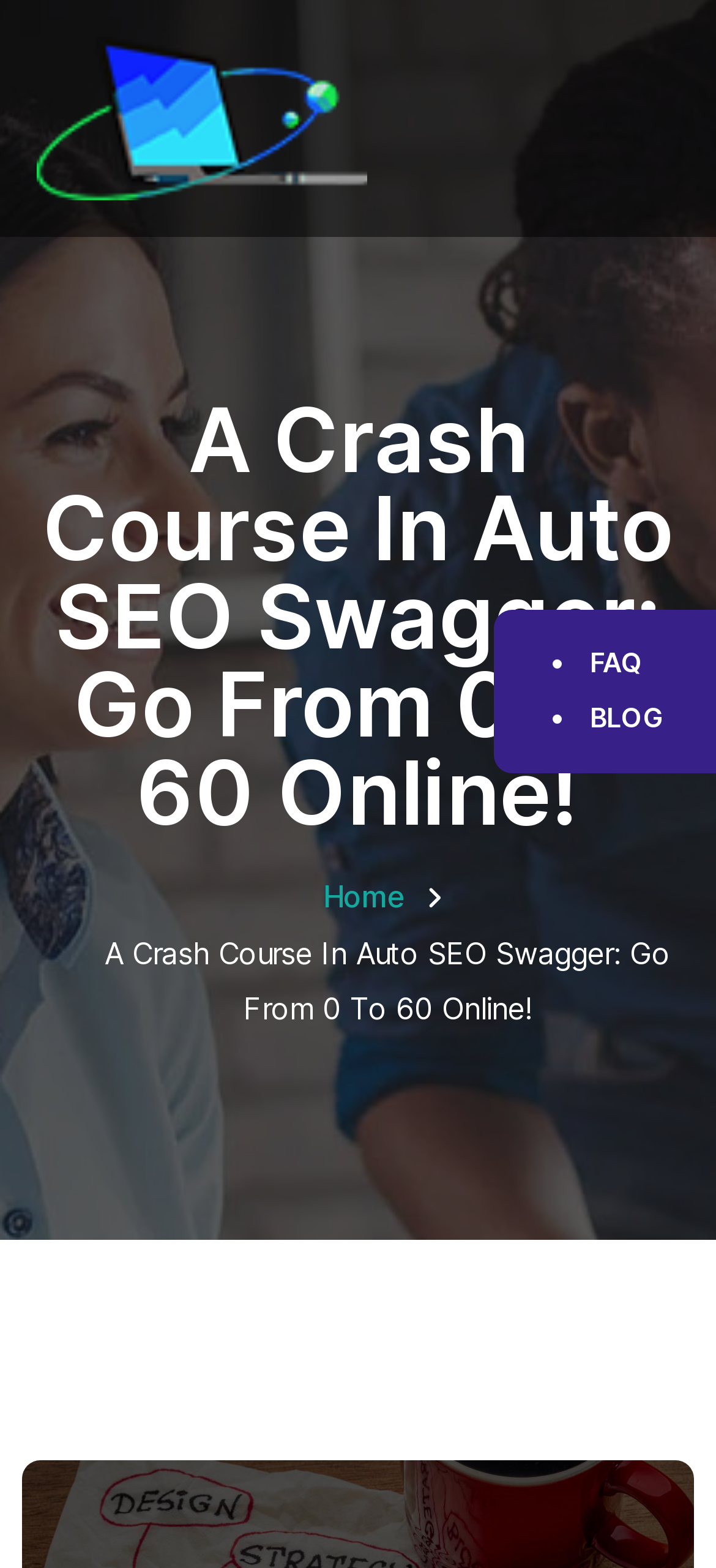What is the purpose of the website?
Please provide a single word or phrase in response based on the screenshot.

Auto SEO